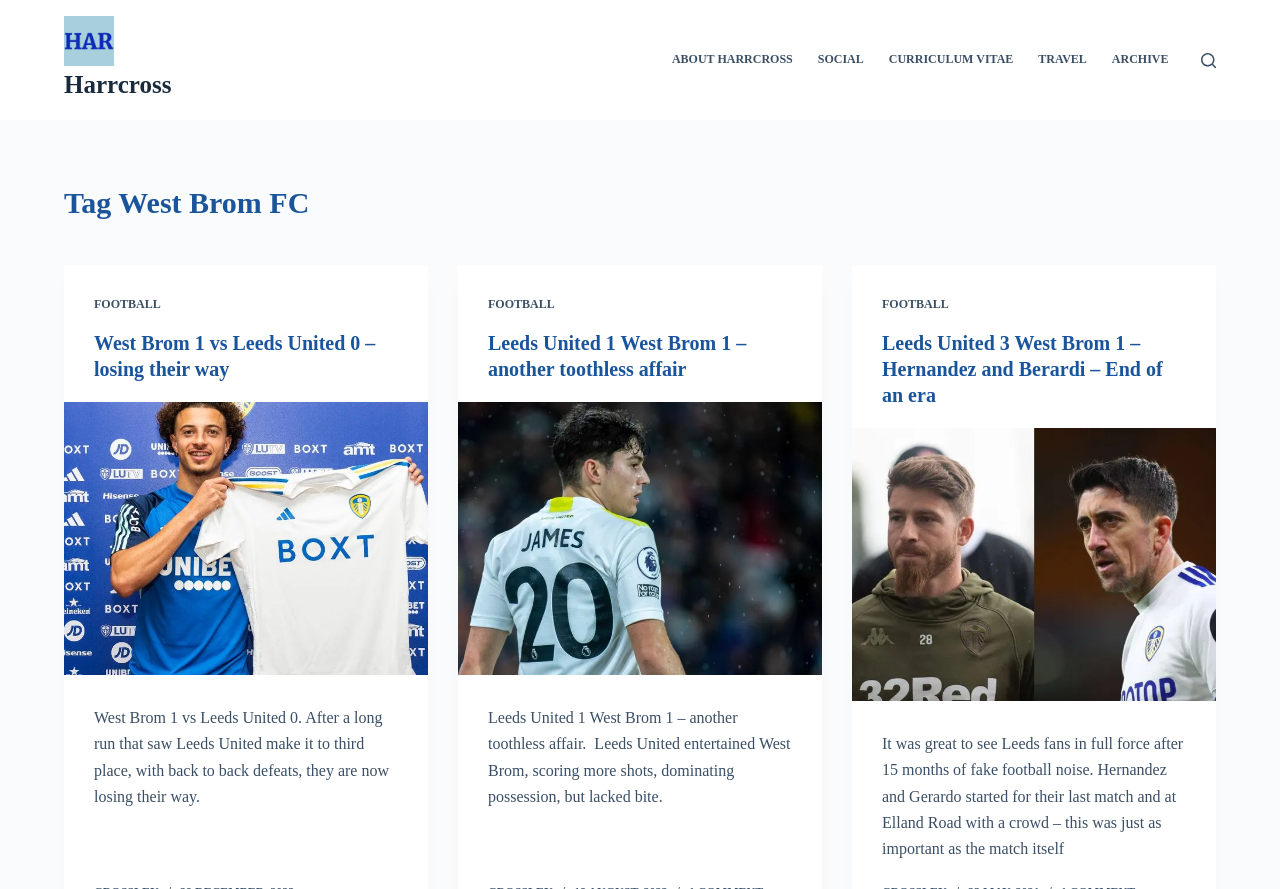How many links are in the webpage?
Based on the image, give a concise answer in the form of a single word or short phrase.

9